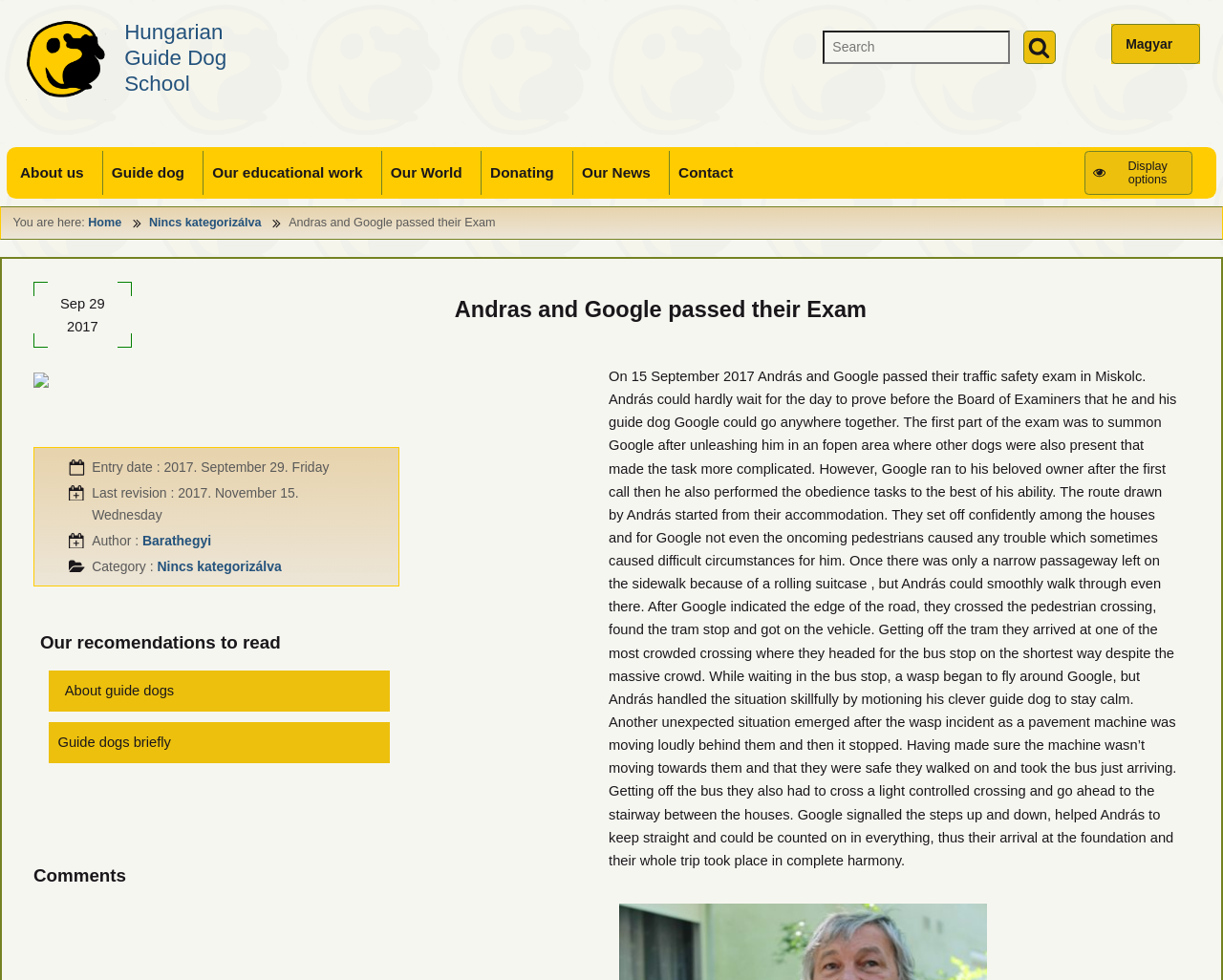What is the category of the article?
Could you answer the question in a detailed manner, providing as much information as possible?

The category of the article is mentioned as 'Nincs kategorizálva', which means that the article does not have a specific category.